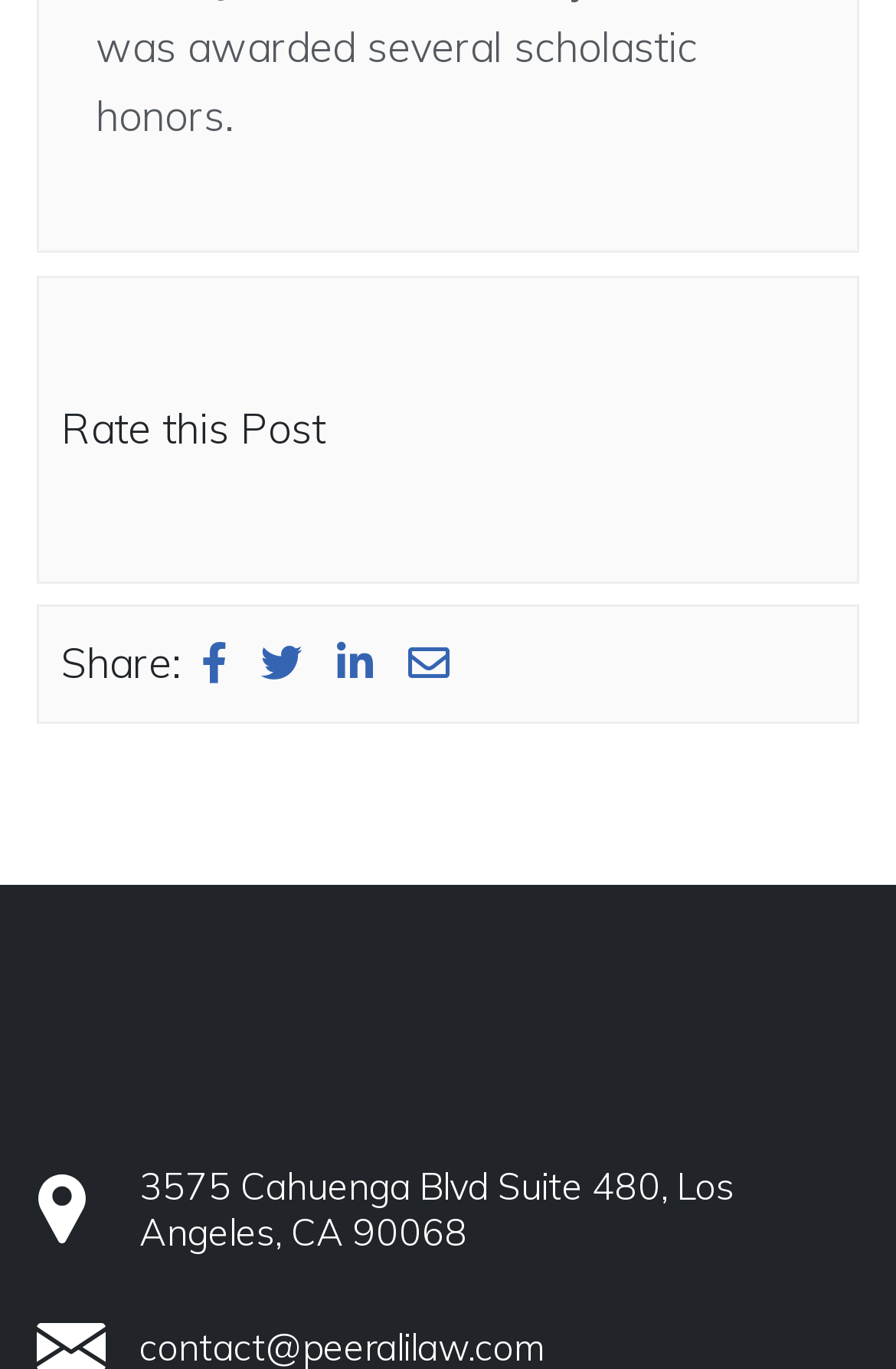Please find the bounding box coordinates of the element that needs to be clicked to perform the following instruction: "Rate this post with 5 stars". The bounding box coordinates should be four float numbers between 0 and 1, represented as [left, top, right, bottom].

[0.389, 0.372, 0.459, 0.403]